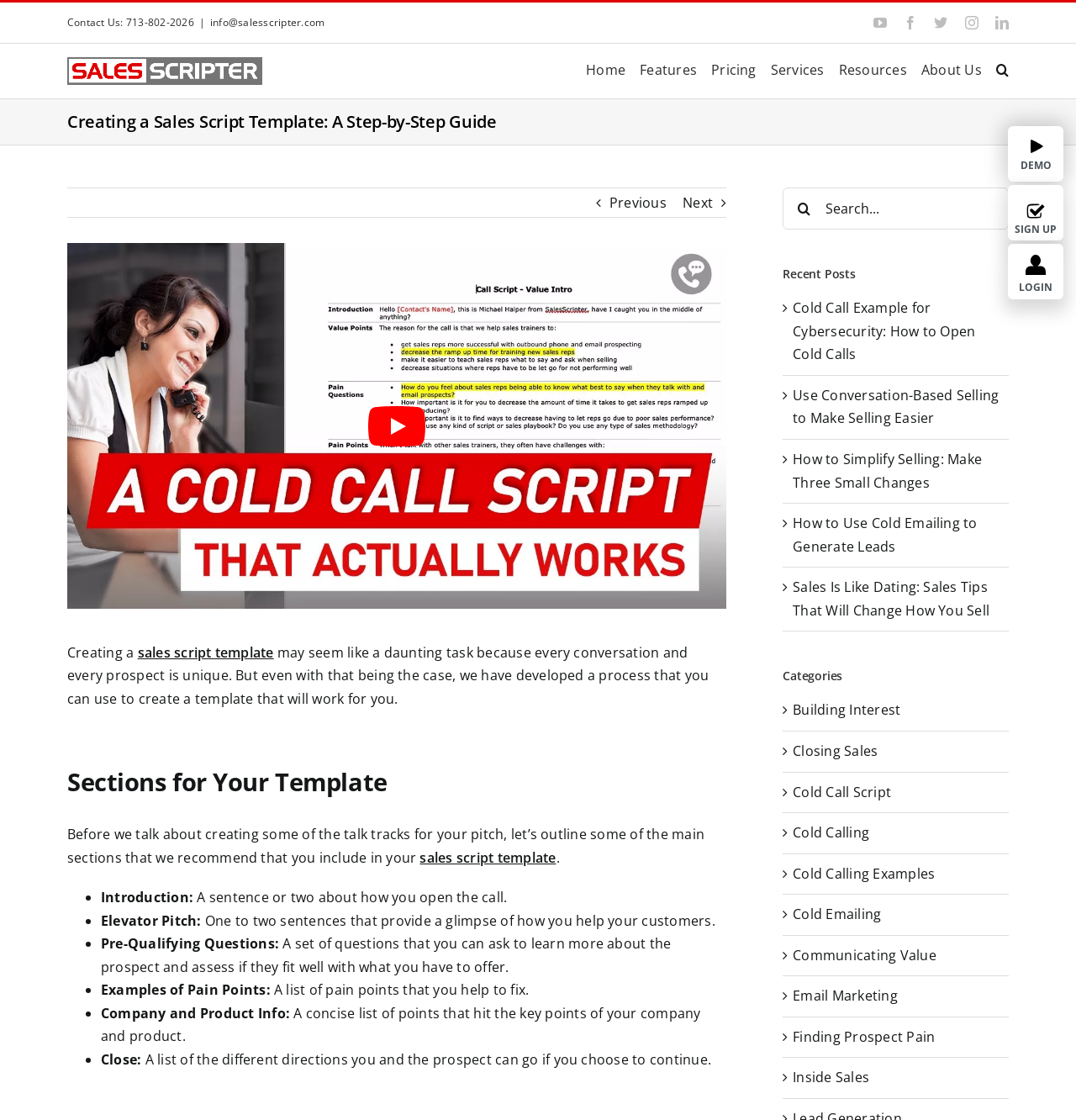What is the name of the company that provides sales scripts, email templates, objection responses, and more?
Please provide a single word or phrase based on the screenshot.

Sales Scripts, Email Templates, Objection Responses, and More!